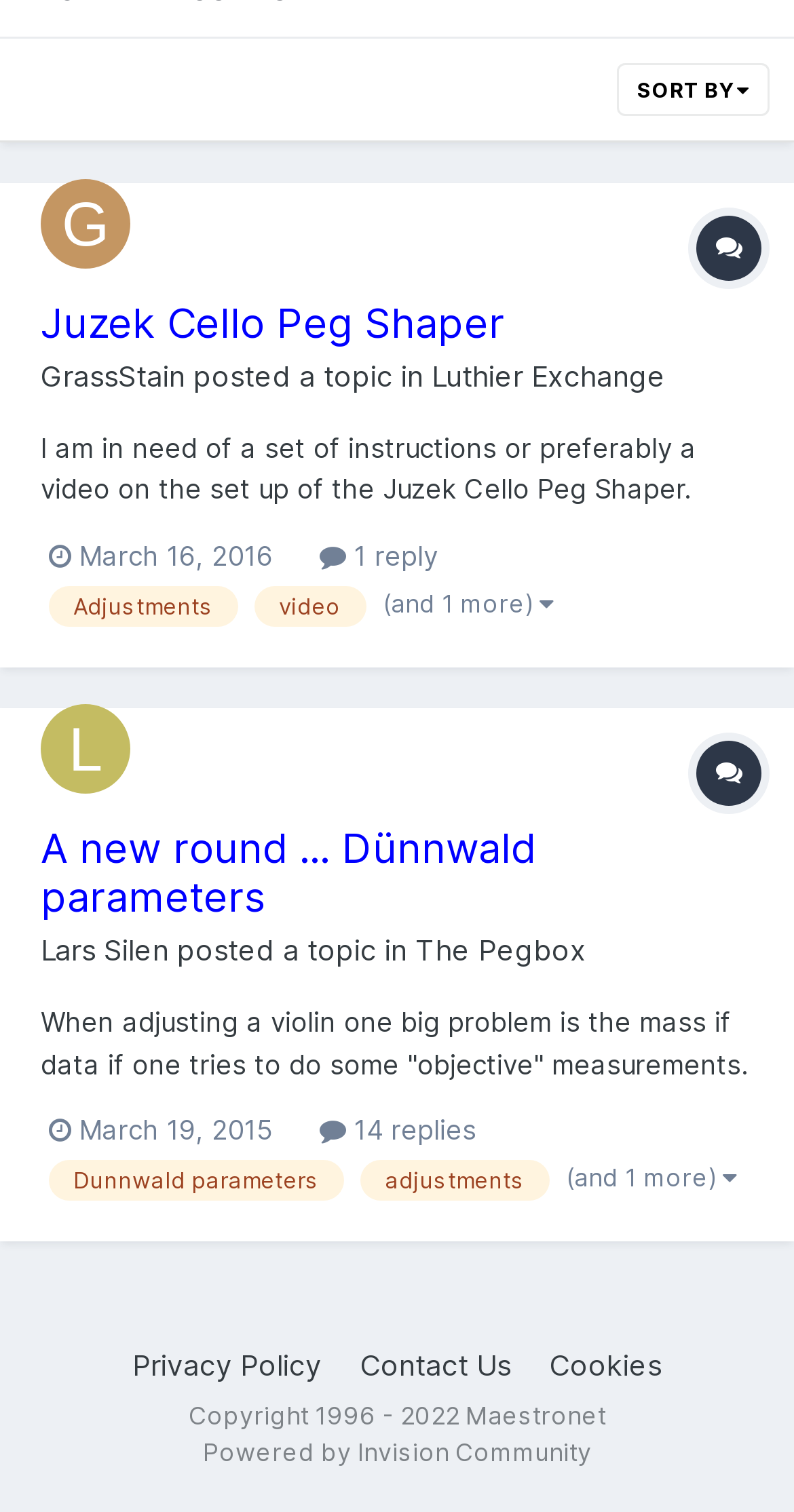Find the bounding box coordinates for the area you need to click to carry out the instruction: "Check the replies of A new round... Dünnwald parameters". The coordinates should be four float numbers between 0 and 1, indicated as [left, top, right, bottom].

[0.403, 0.736, 0.6, 0.758]